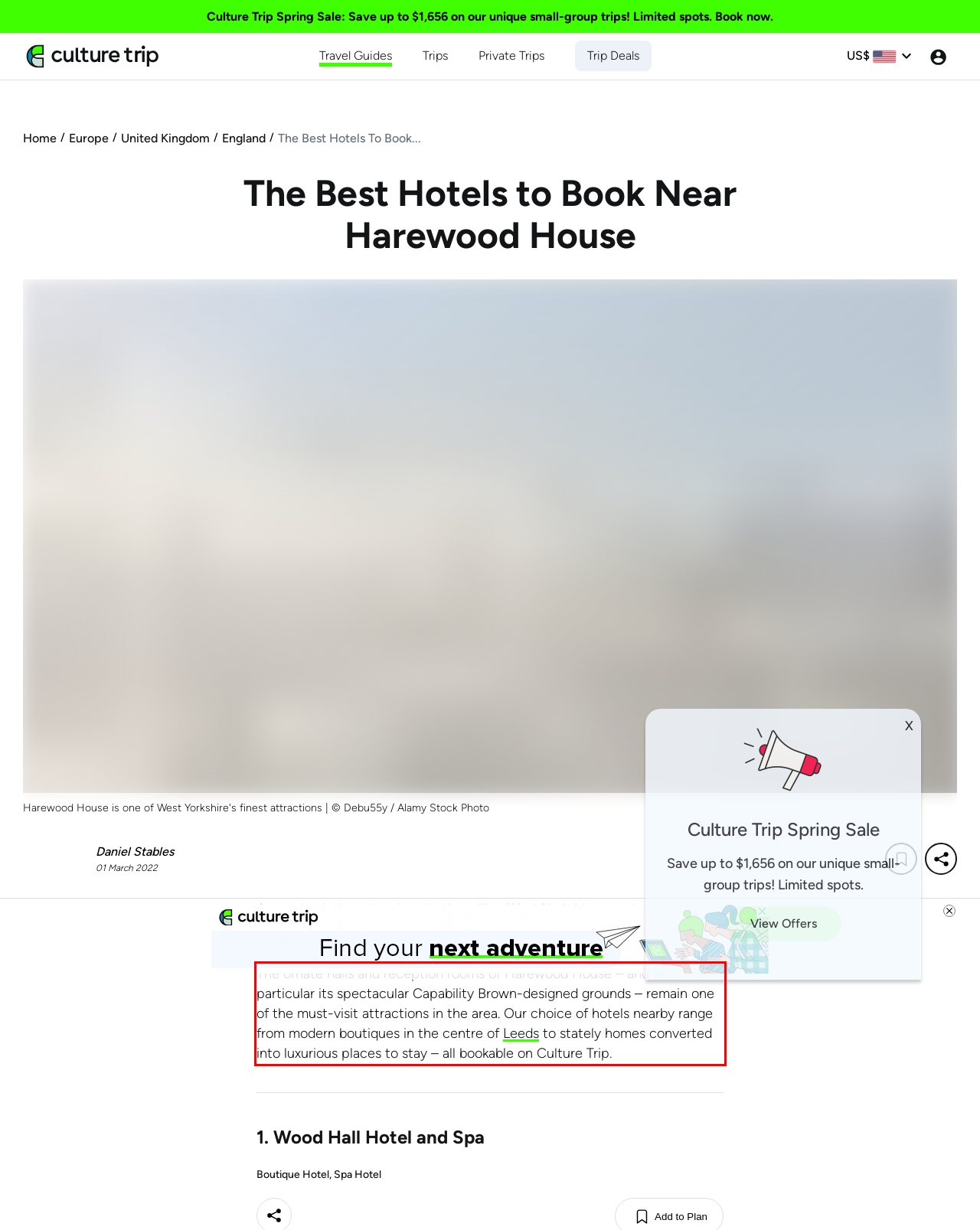Extract and provide the text found inside the red rectangle in the screenshot of the webpage.

The ornate halls and reception rooms of Harewood House – and in particular its spectacular Capability Brown-designed grounds – remain one of the must-visit attractions in the area. Our choice of hotels nearby range from modern boutiques in the centre of Leeds to stately homes converted into luxurious places to stay – all bookable on Culture Trip.